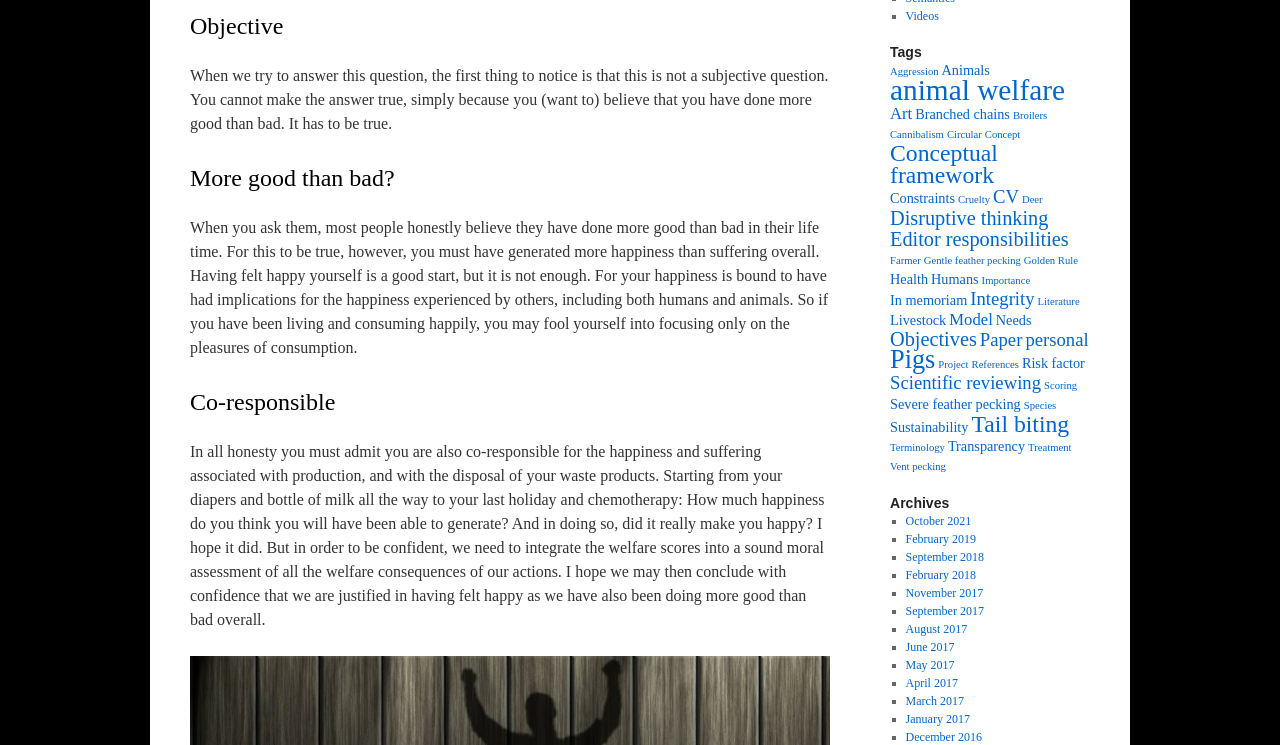Given the element description, predict the bounding box coordinates in the format (top-left x, top-left y, bottom-right x, bottom-right y). Make sure all values are between 0 and 1. Here is the element description: Price

None